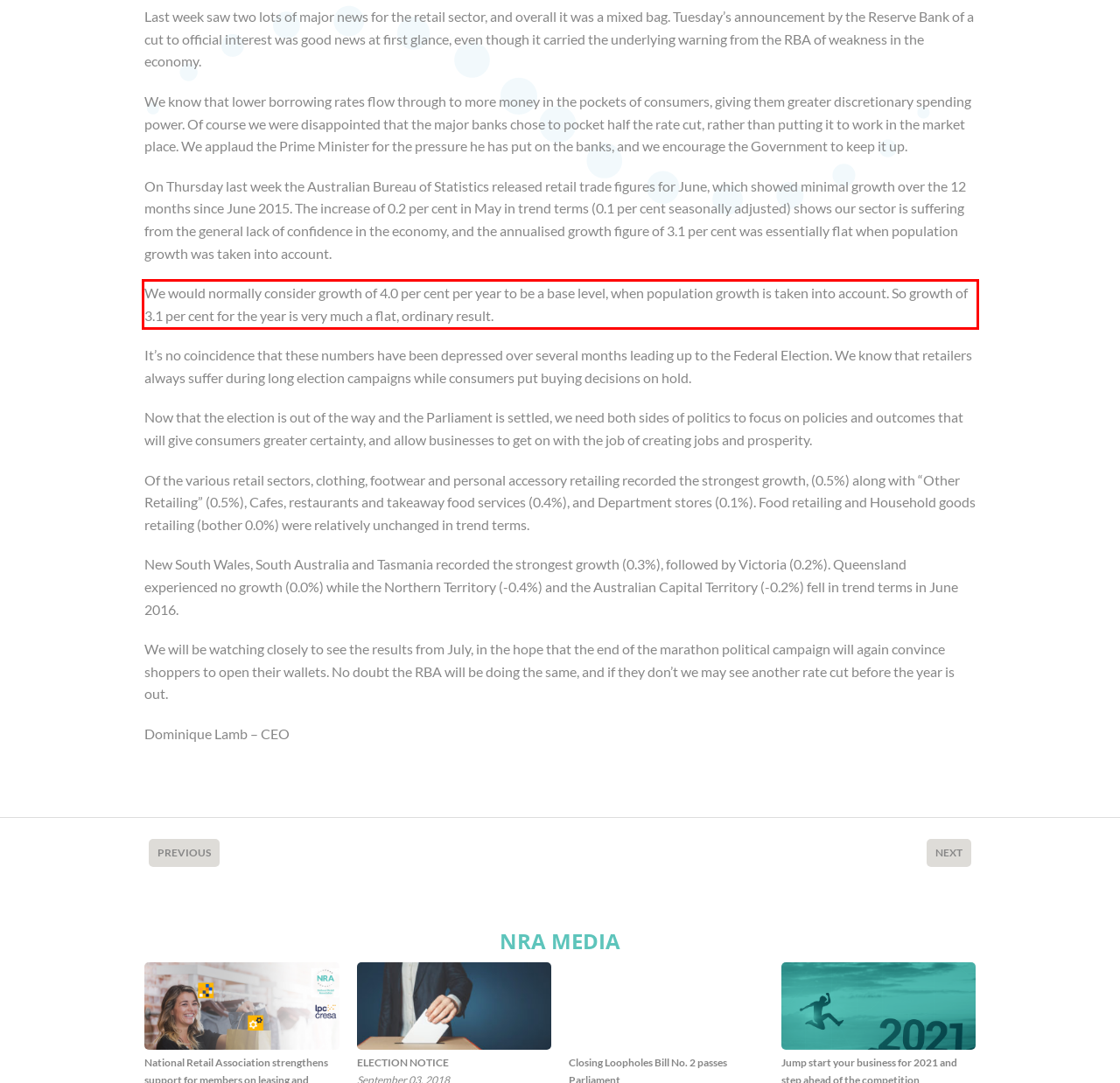From the provided screenshot, extract the text content that is enclosed within the red bounding box.

We would normally consider growth of 4.0 per cent per year to be a base level, when population growth is taken into account. So growth of 3.1 per cent for the year is very much a flat, ordinary result.